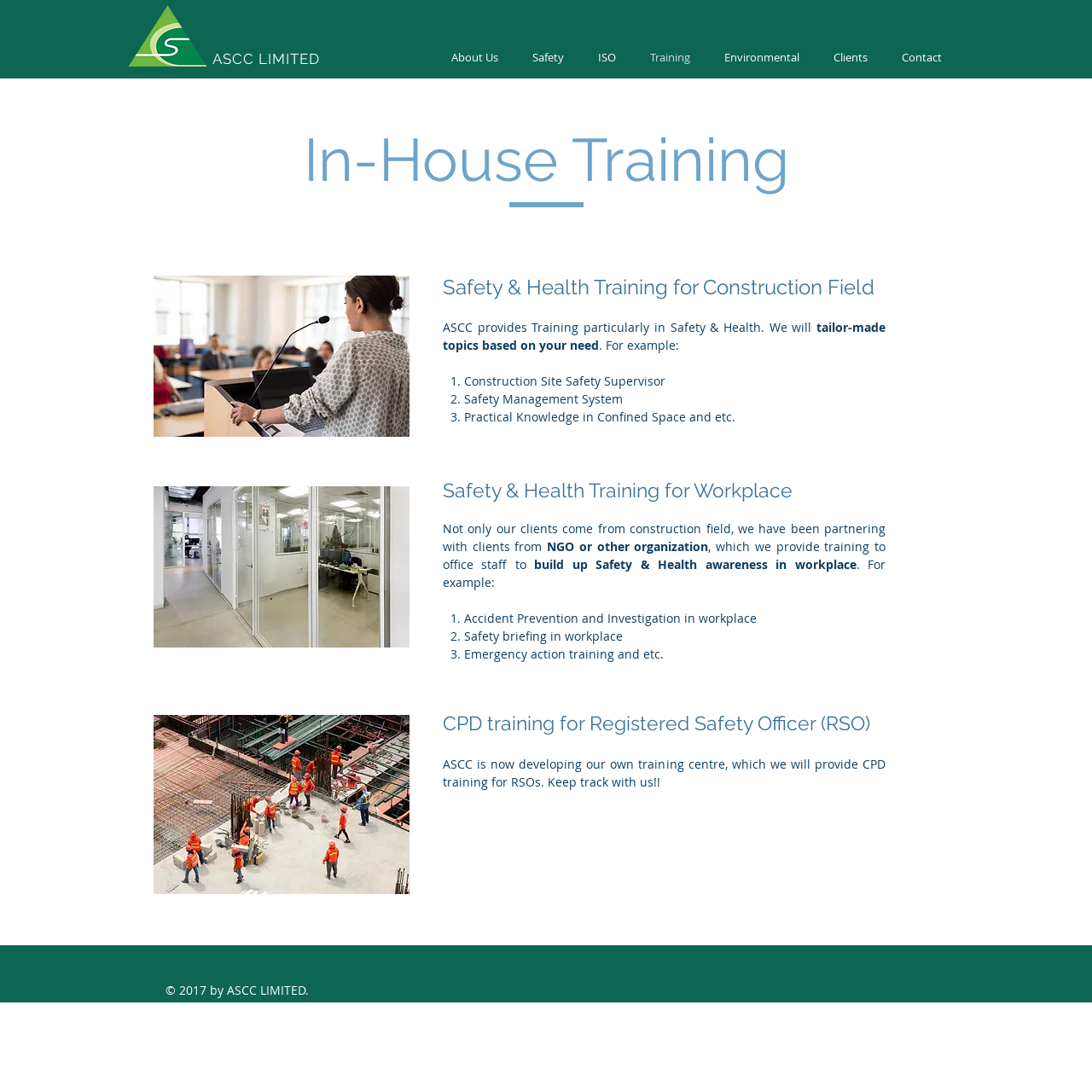Please identify the bounding box coordinates of the element's region that needs to be clicked to fulfill the following instruction: "Click on Safety". The bounding box coordinates should consist of four float numbers between 0 and 1, i.e., [left, top, right, bottom].

[0.472, 0.044, 0.532, 0.062]